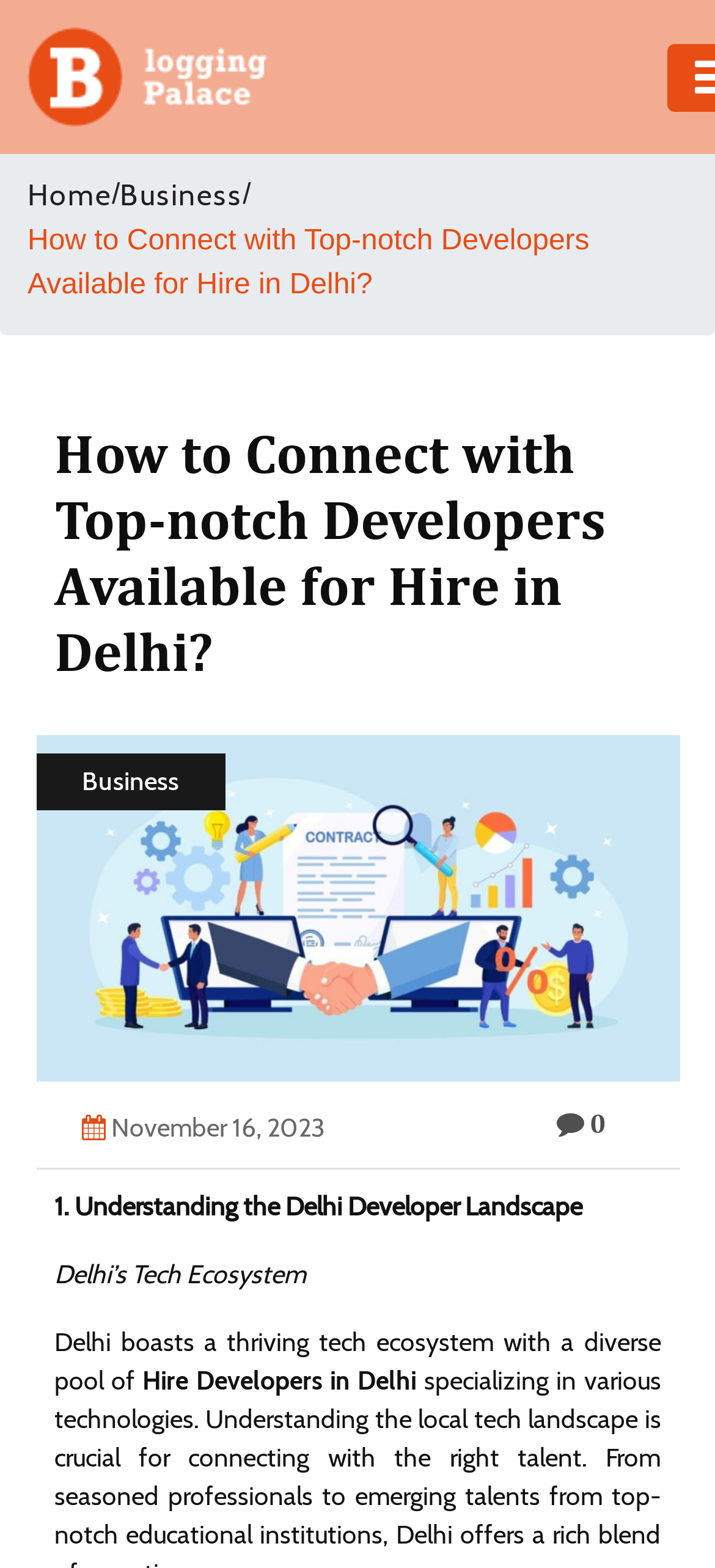Describe all visible elements and their arrangement on the webpage.

The webpage appears to be an article or blog post about the tech ecosystem in Delhi, specifically focusing on hiring developers. At the top left corner, there is a logo image with a corresponding link. Below the logo, there is a horizontal navigation menu with links to various categories such as Adventure, Business, Education, and more.

To the right of the logo, there is a link to the "Home" page, followed by a forward slash and another link to the "Business" category. The main title of the webpage, "How to Connect with Top-notch Developers Available for Hire in Delhi?" is displayed prominently in the middle of the page.

Below the title, there is a large image, likely related to the topic of the article. The article itself is divided into sections, with headings and paragraphs of text. The first section appears to be an introduction to Delhi's tech ecosystem, with text describing the city's thriving tech industry and diverse pool of developers.

There are also some specific details mentioned, such as a date, "November 16, 2023", and a number, "0", although the context of these is unclear. Additionally, there is a link to "Hire Developers in Delhi" at the bottom of the page. Overall, the webpage seems to be providing information and resources for individuals or companies looking to hire developers in Delhi.